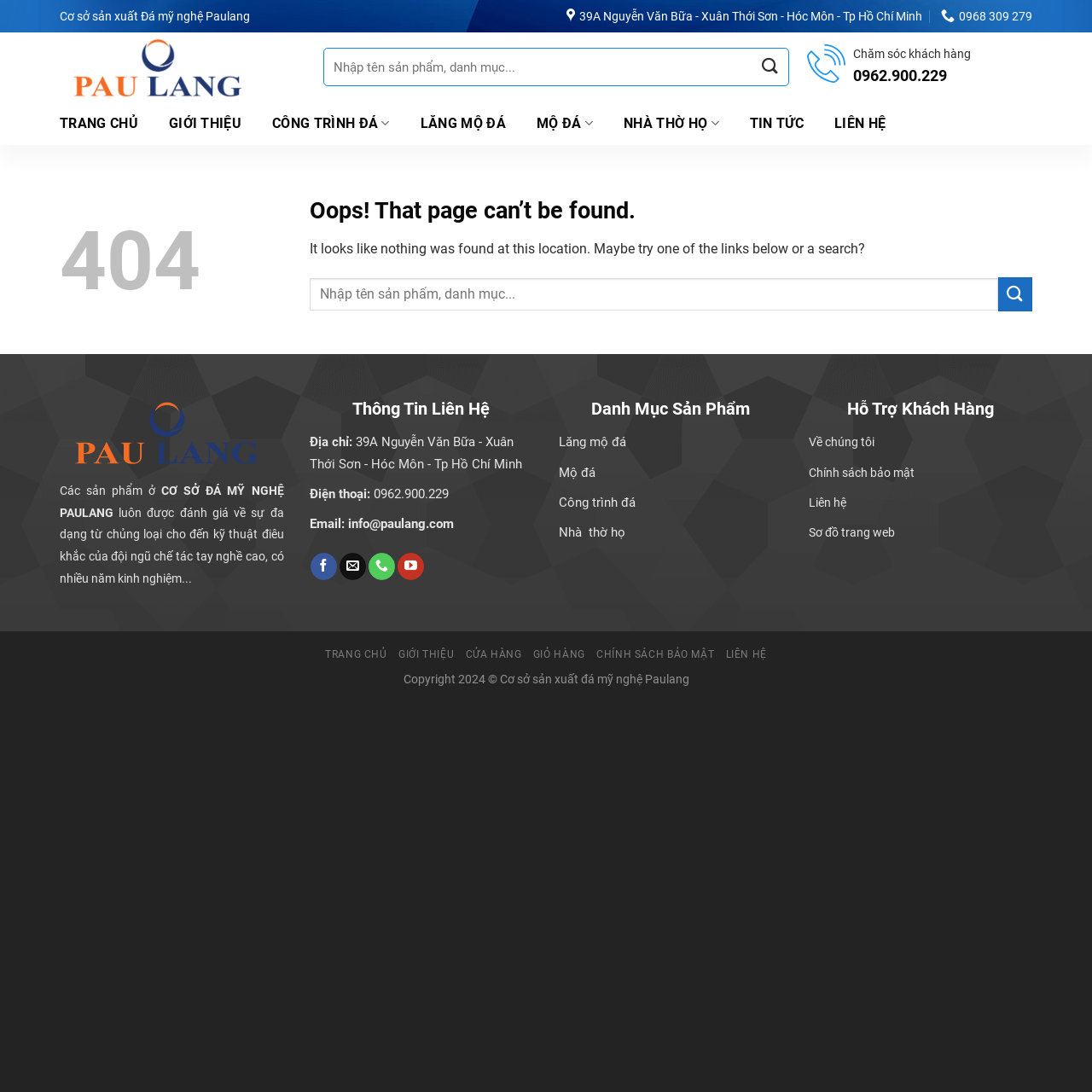Write a detailed summary of the webpage, including text, images, and layout.

This webpage appears to be an error page, indicating that the requested page cannot be found. At the top, there is a header with the title "Không tìm thấy trang - Paulang" and a logo image. Below the header, there are several links, including "Paulang", "39A Nguyễn Văn Bữa - Xuân Thới Sơn - Hóc Môn - Tp Hồ Chí Minh", and "0968 309 279".

In the main content area, there is a prominent "404" error message, followed by a heading that reads "Oops! That page can’t be found." Below this, there is a paragraph of text suggesting that the user try one of the links below or perform a search. There is also a search box with a submit button.

On the left side of the page, there is a navigation menu with links to various sections, including "TRANG CHỦ", "GIỚI THIỆU", "CÔNG TRÌNH ĐÁ", "LĂNG MỘ ĐÁ", "MỘ ĐÁ", "NHÀ THỜ HỌ", and "TIN TỨC".

In the lower section of the page, there is a section titled "Thông Tin Liên Hệ" with contact information, including an address, phone number, and email address. There are also links to follow the company on Facebook and YouTube, as well as to send an email or make a call.

Further down, there are sections titled "Danh Mục Sản Phẩm" and "Hỗ Trợ Khách Hàng", which contain links to various product categories and customer support resources, respectively.

At the very bottom of the page, there is a copyright notice and a link to return to the top of the page.